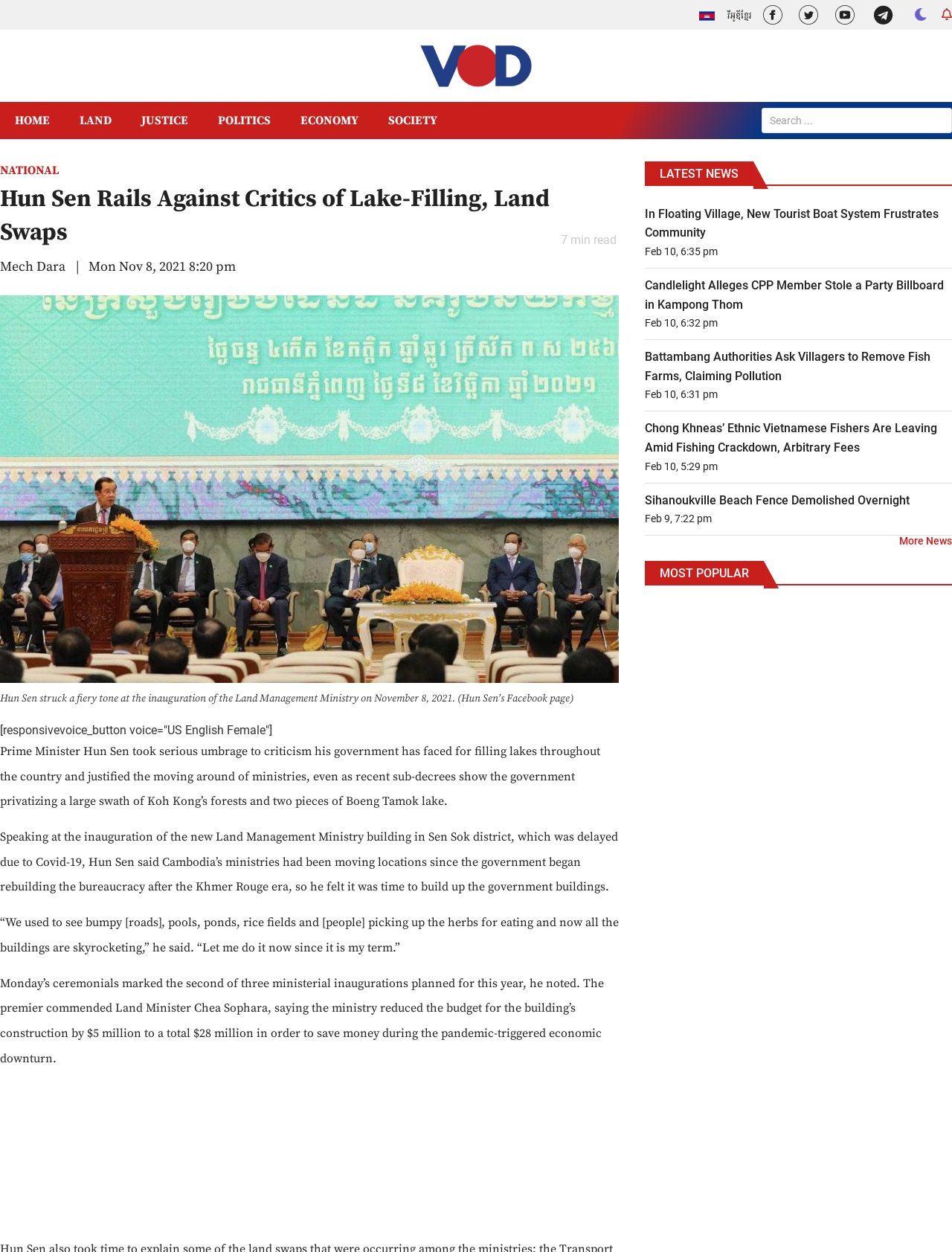What is the name of the prime minister mentioned in the article?
Look at the image and provide a short answer using one word or a phrase.

Hun Sen